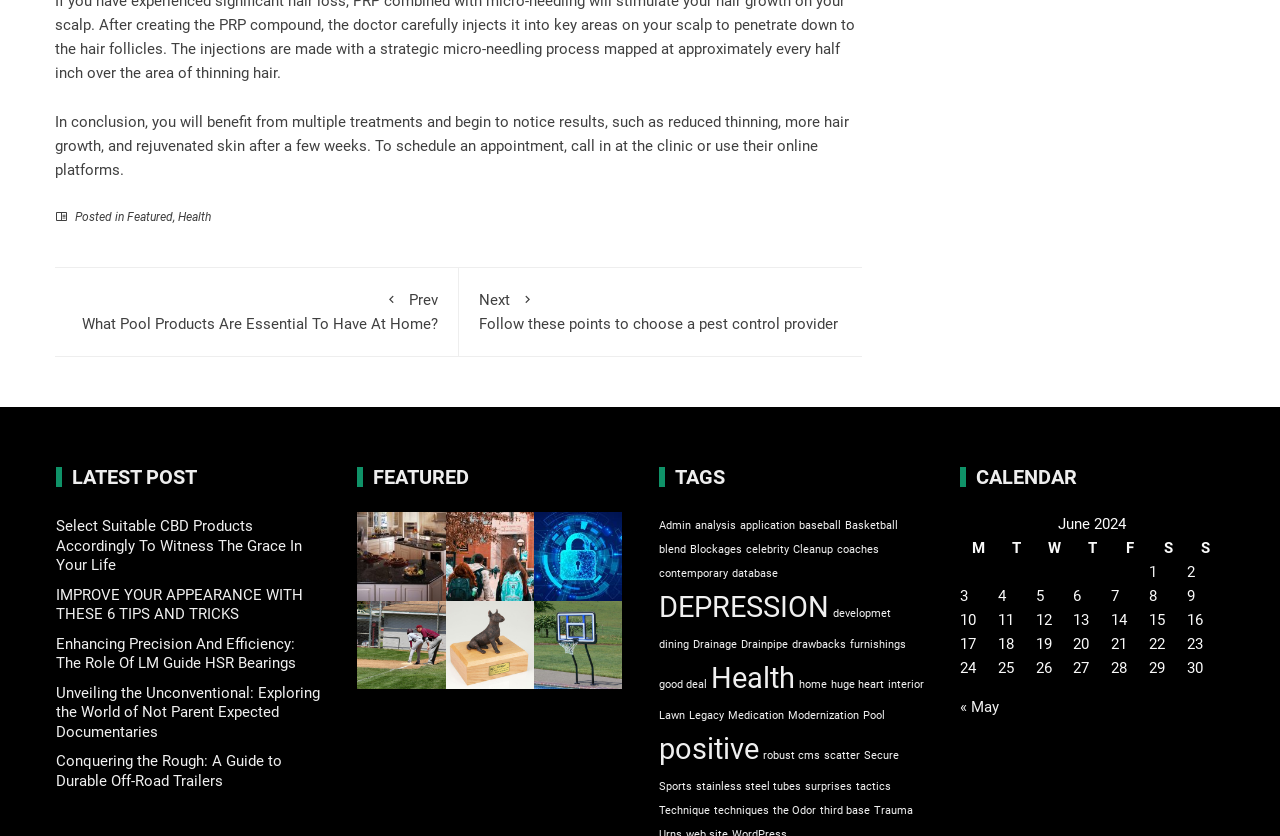What is the category of the post 'Select Suitable CBD Products Accordingly To Witness The Grace In Your Life'?
Using the information presented in the image, please offer a detailed response to the question.

The post 'Select Suitable CBD Products Accordingly To Witness The Grace In Your Life' is categorized under 'Health' as it is listed under the 'LATEST POST' section and has a link with the text 'Health' nearby.